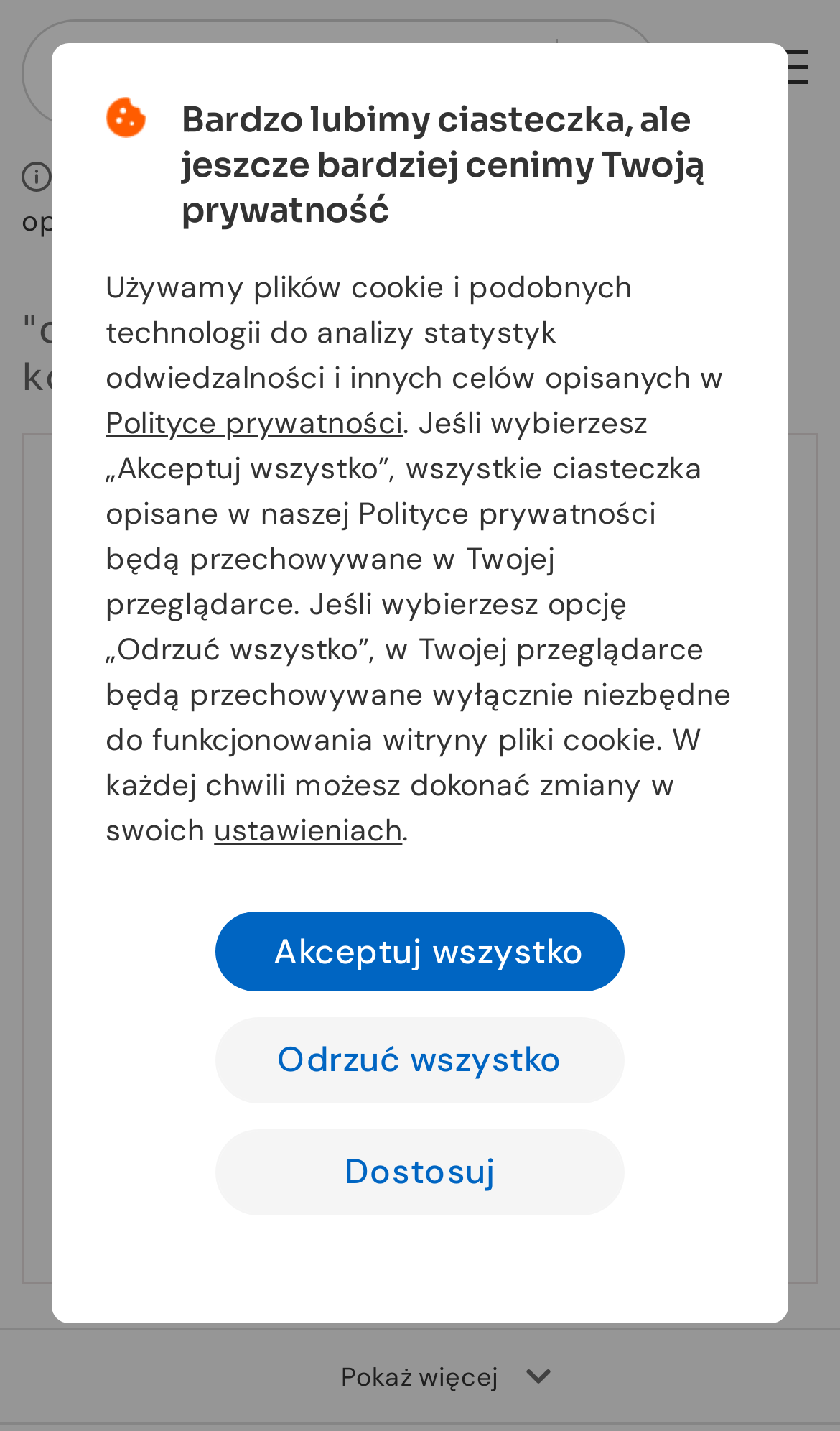Could you highlight the region that needs to be clicked to execute the instruction: "Search for a phrase"?

[0.026, 0.014, 0.785, 0.089]